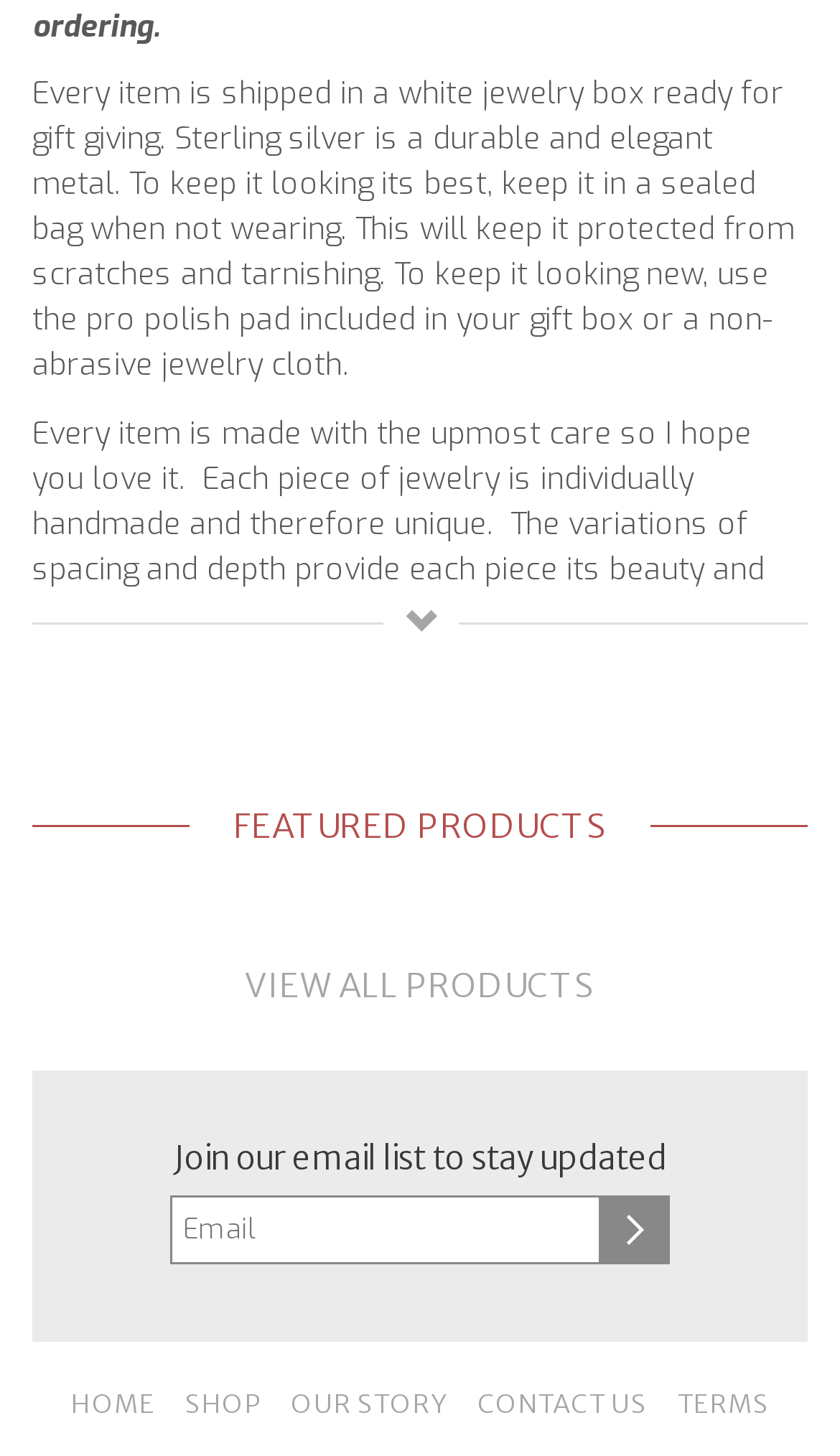Answer the following query with a single word or phrase:
What is the purpose of the pro polish pad?

To keep jewelry looking new